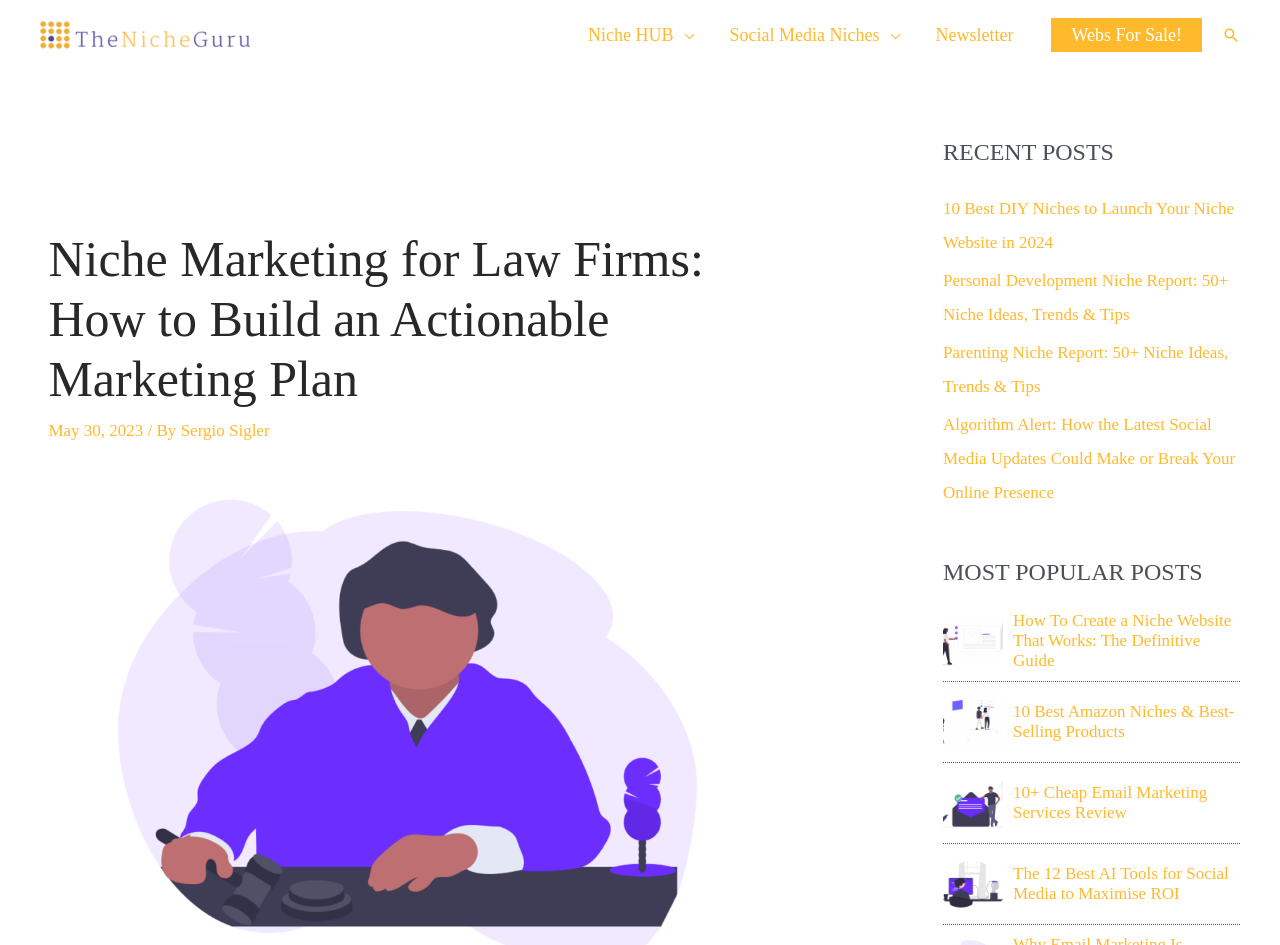Determine the bounding box coordinates for the element that should be clicked to follow this instruction: "Toggle the Niche HUB menu". The coordinates should be given as four float numbers between 0 and 1, in the format [left, top, right, bottom].

[0.445, 0.0, 0.556, 0.074]